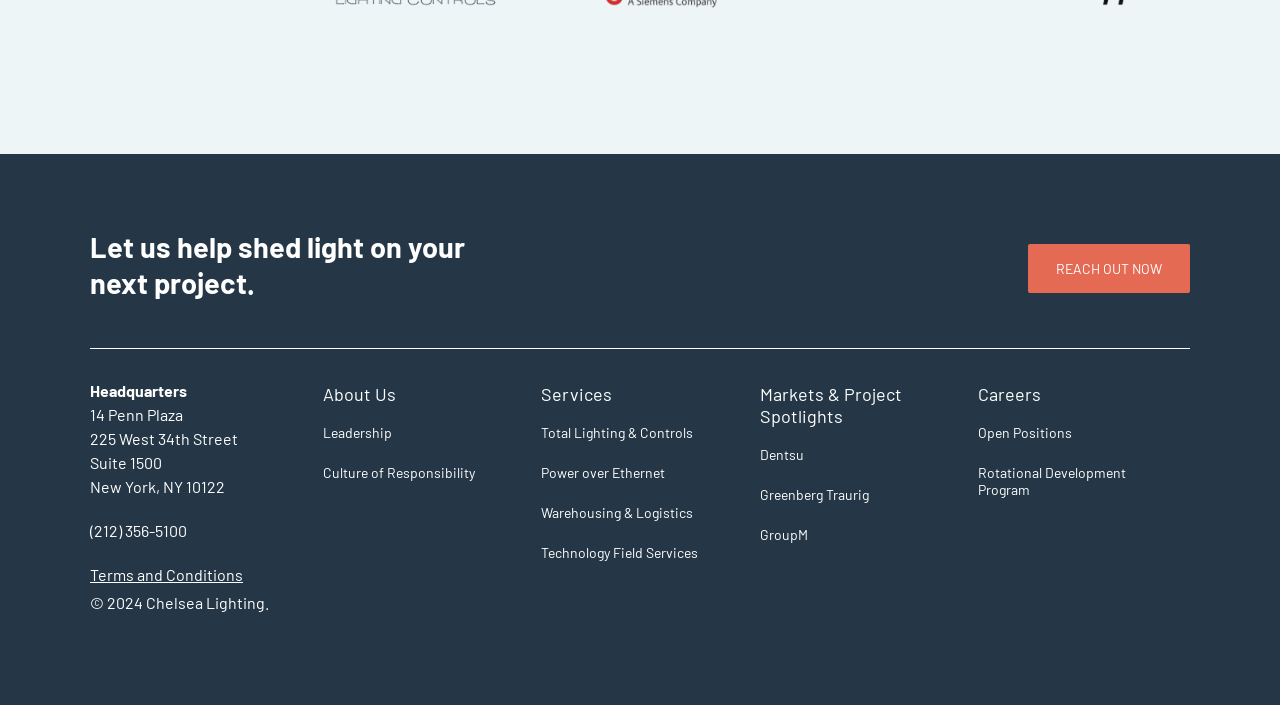Answer briefly with one word or phrase:
What is the phone number of the company?

(212) 356-5100